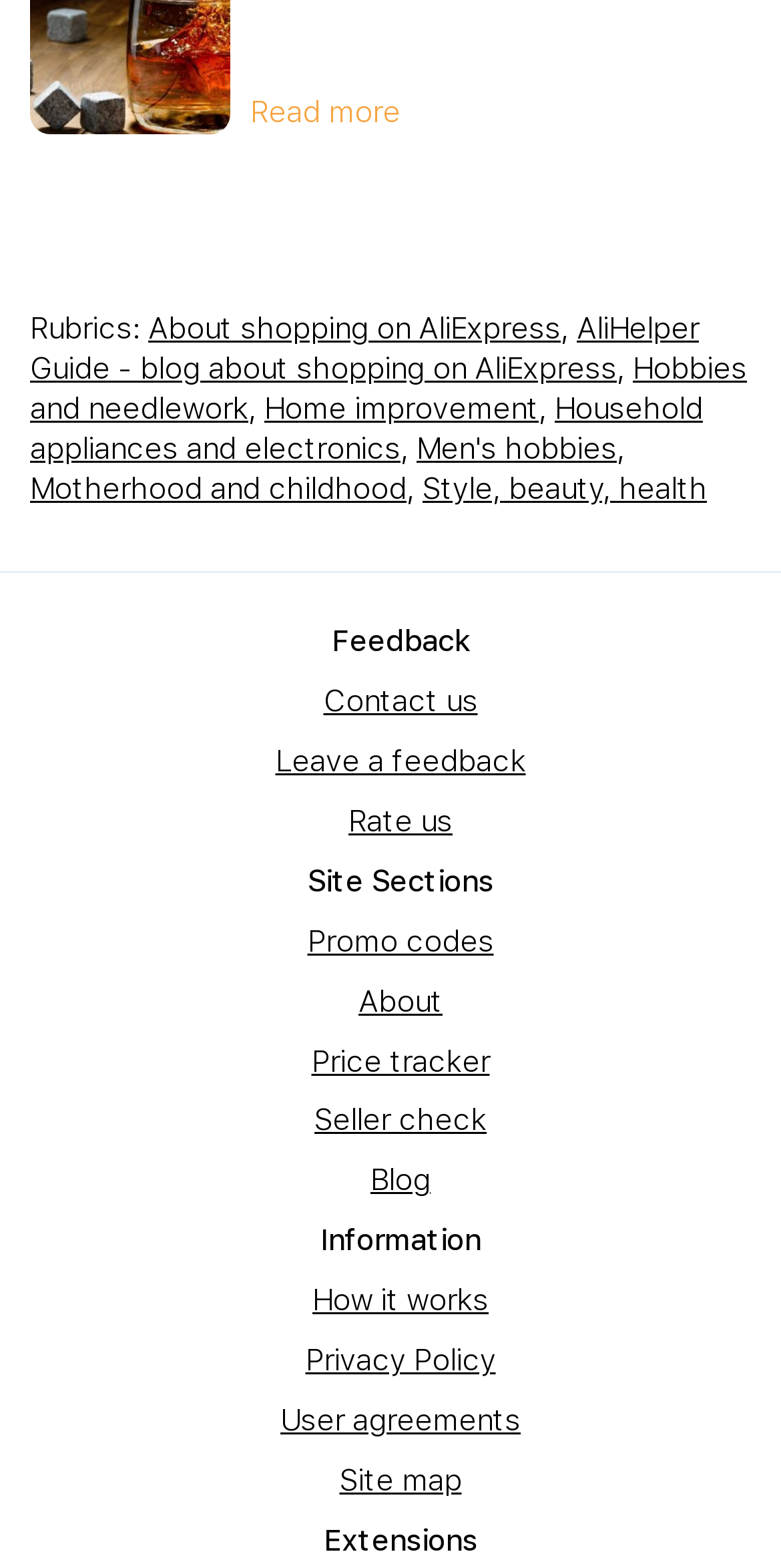Find the bounding box coordinates corresponding to the UI element with the description: "Motherhood and childhood". The coordinates should be formatted as [left, top, right, bottom], with values as floats between 0 and 1.

[0.038, 0.3, 0.521, 0.323]